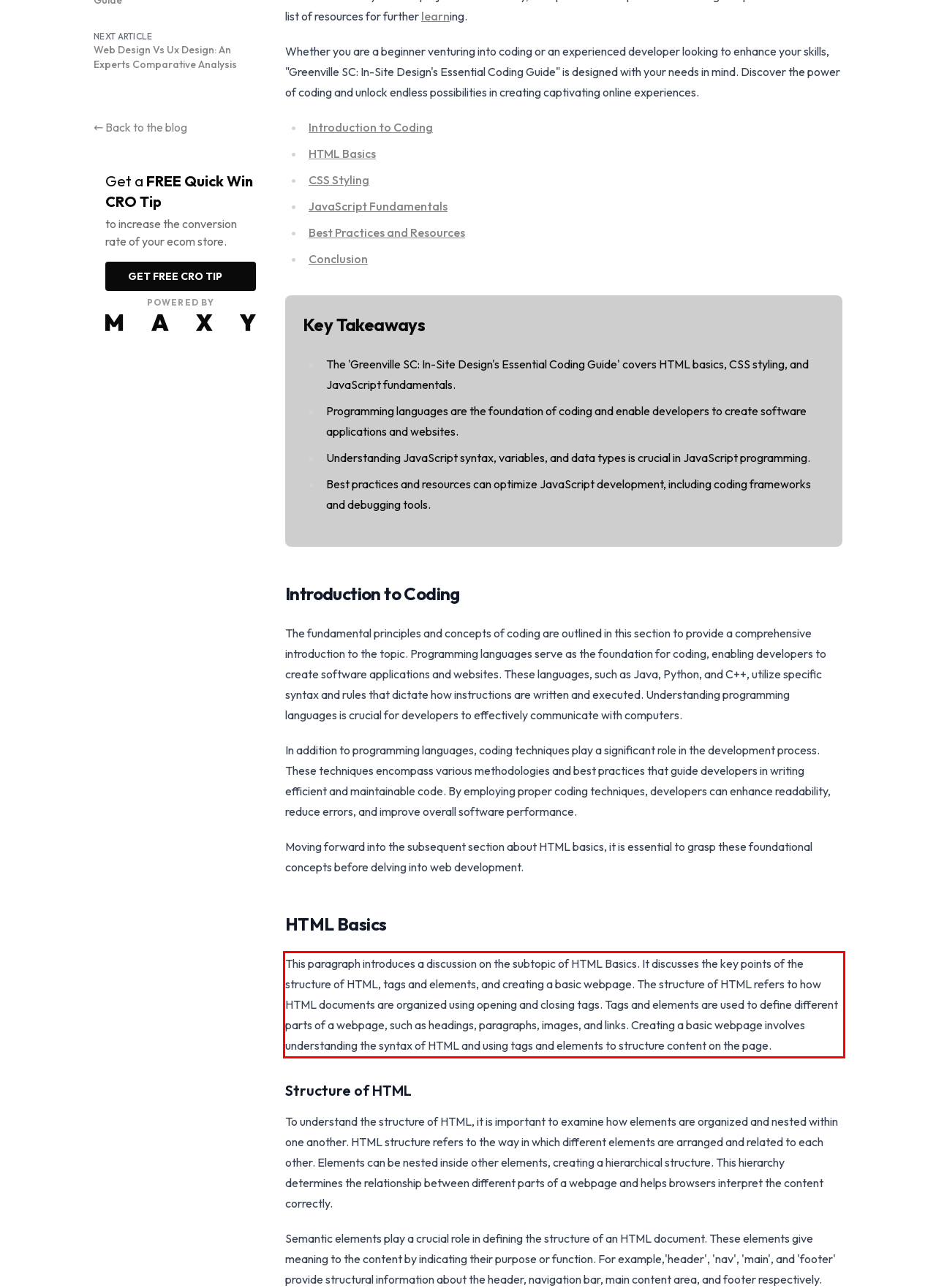Given a screenshot of a webpage containing a red bounding box, perform OCR on the text within this red bounding box and provide the text content.

This paragraph introduces a discussion on the subtopic of HTML Basics. It discusses the key points of the structure of HTML, tags and elements, and creating a basic webpage. The structure of HTML refers to how HTML documents are organized using opening and closing tags. Tags and elements are used to define different parts of a webpage, such as headings, paragraphs, images, and links. Creating a basic webpage involves understanding the syntax of HTML and using tags and elements to structure content on the page.